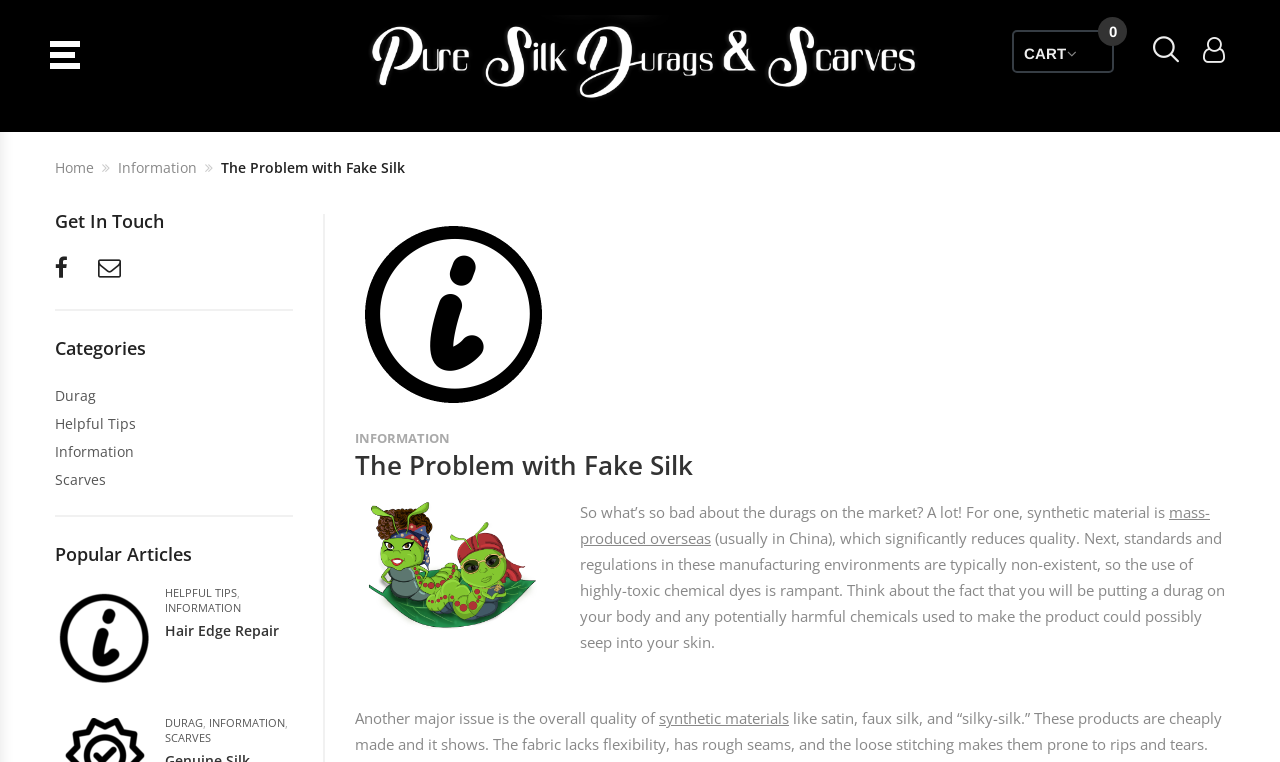Please provide the bounding box coordinates for the element that needs to be clicked to perform the instruction: "View the 'INFORMATION' page". The coordinates must consist of four float numbers between 0 and 1, formatted as [left, top, right, bottom].

[0.277, 0.564, 0.352, 0.587]